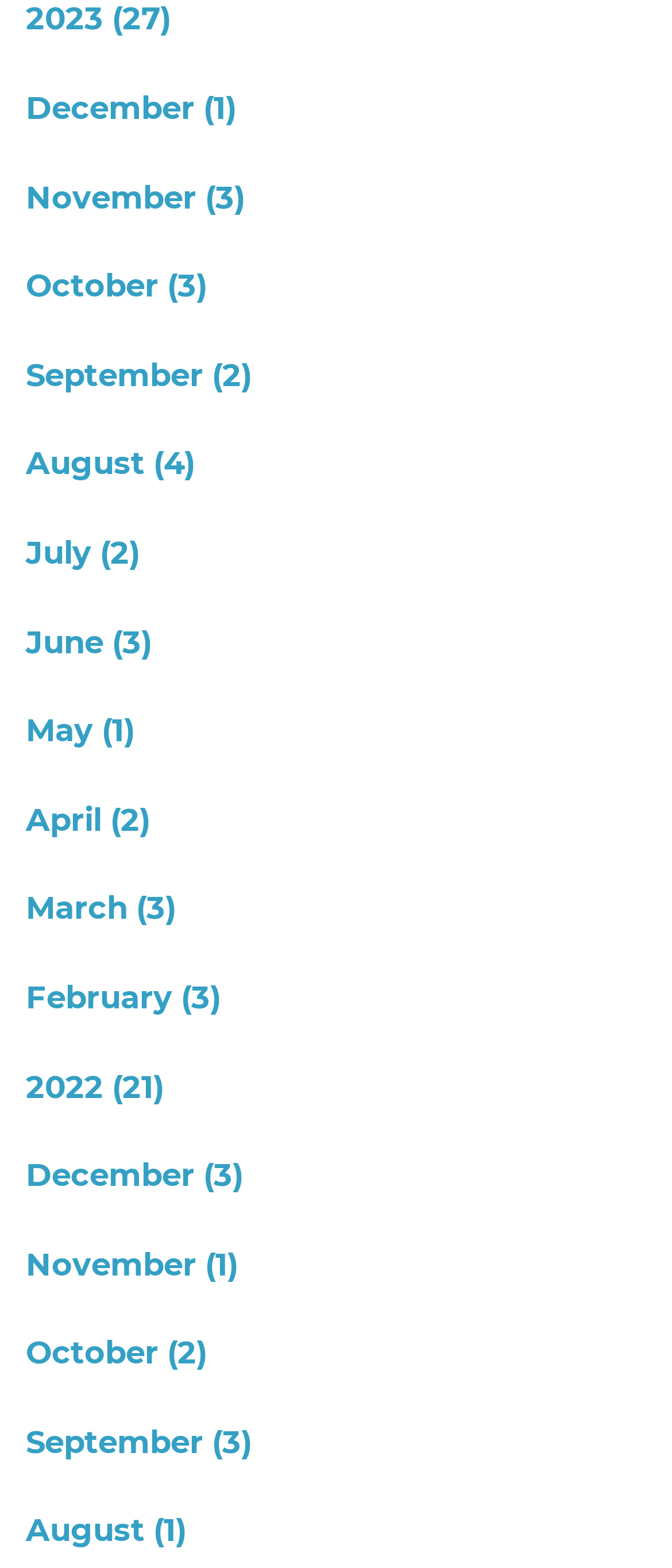From the webpage screenshot, predict the bounding box of the UI element that matches this description: "July (2)".

[0.038, 0.342, 0.208, 0.366]